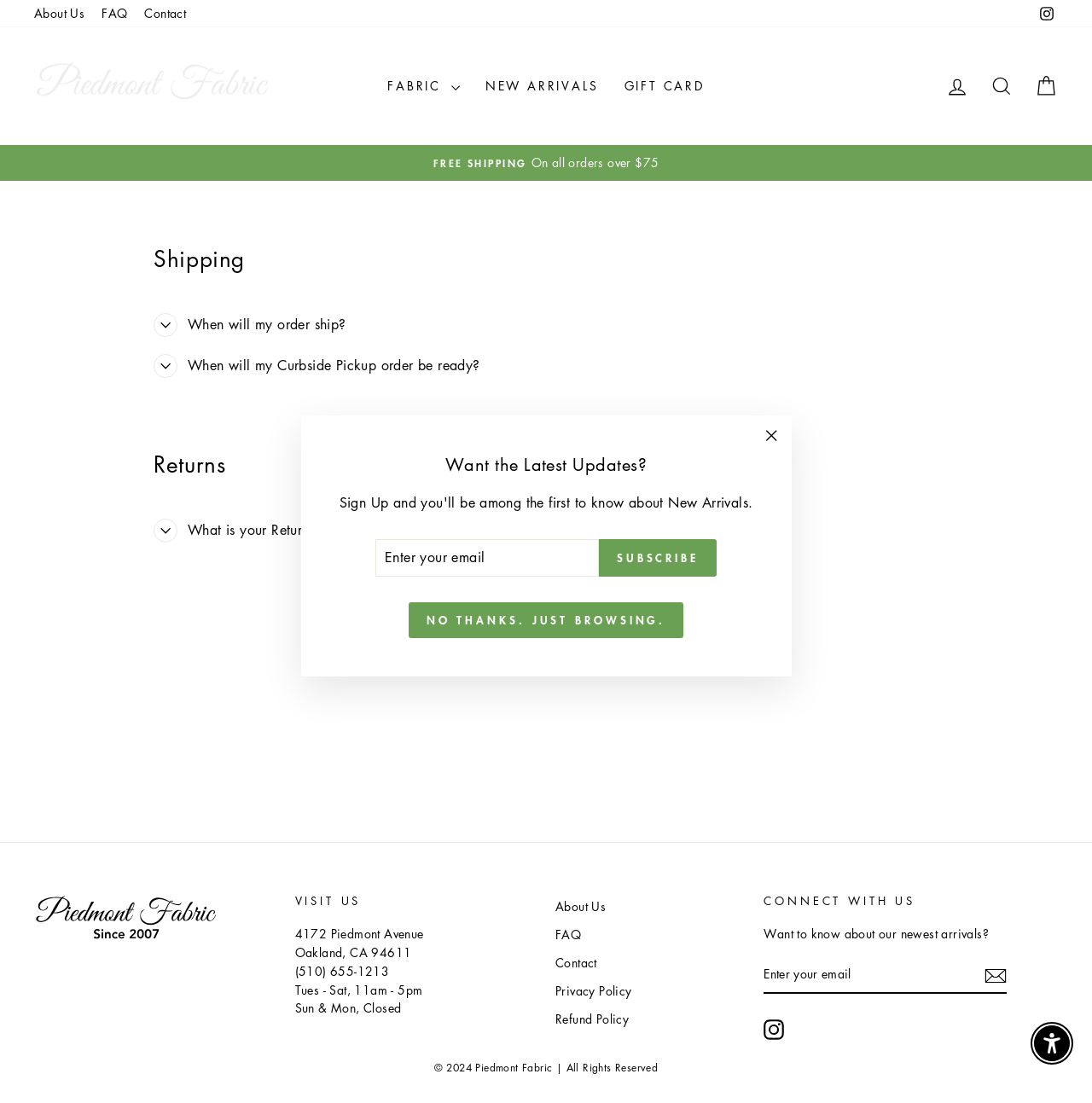Respond to the question with just a single word or phrase: 
What is the minimum order amount for free shipping?

$75